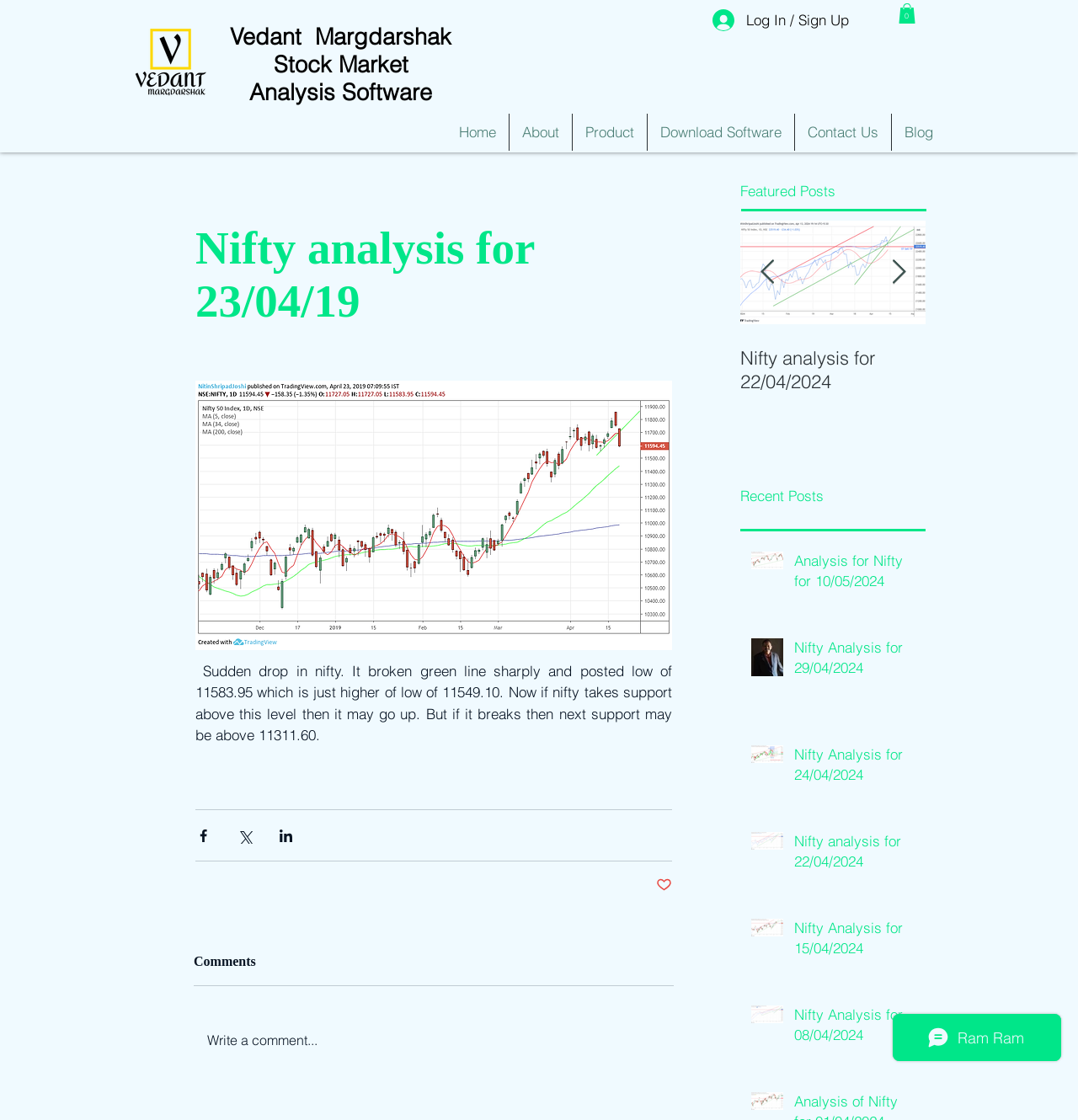Find the primary header on the webpage and provide its text.

Nifty analysis for 23/04/19